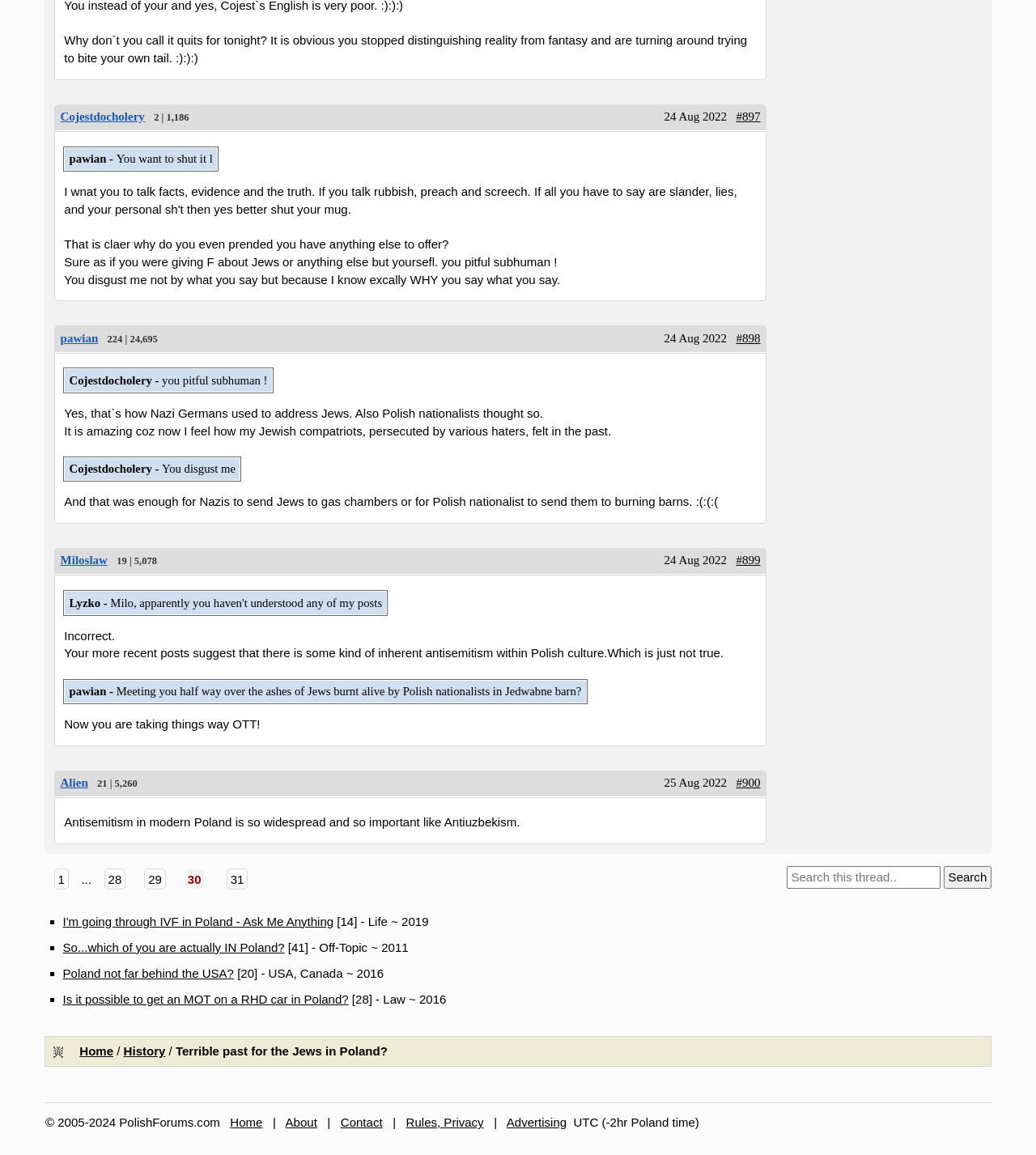How many pages of threads are there? Analyze the screenshot and reply with just one word or a short phrase.

28